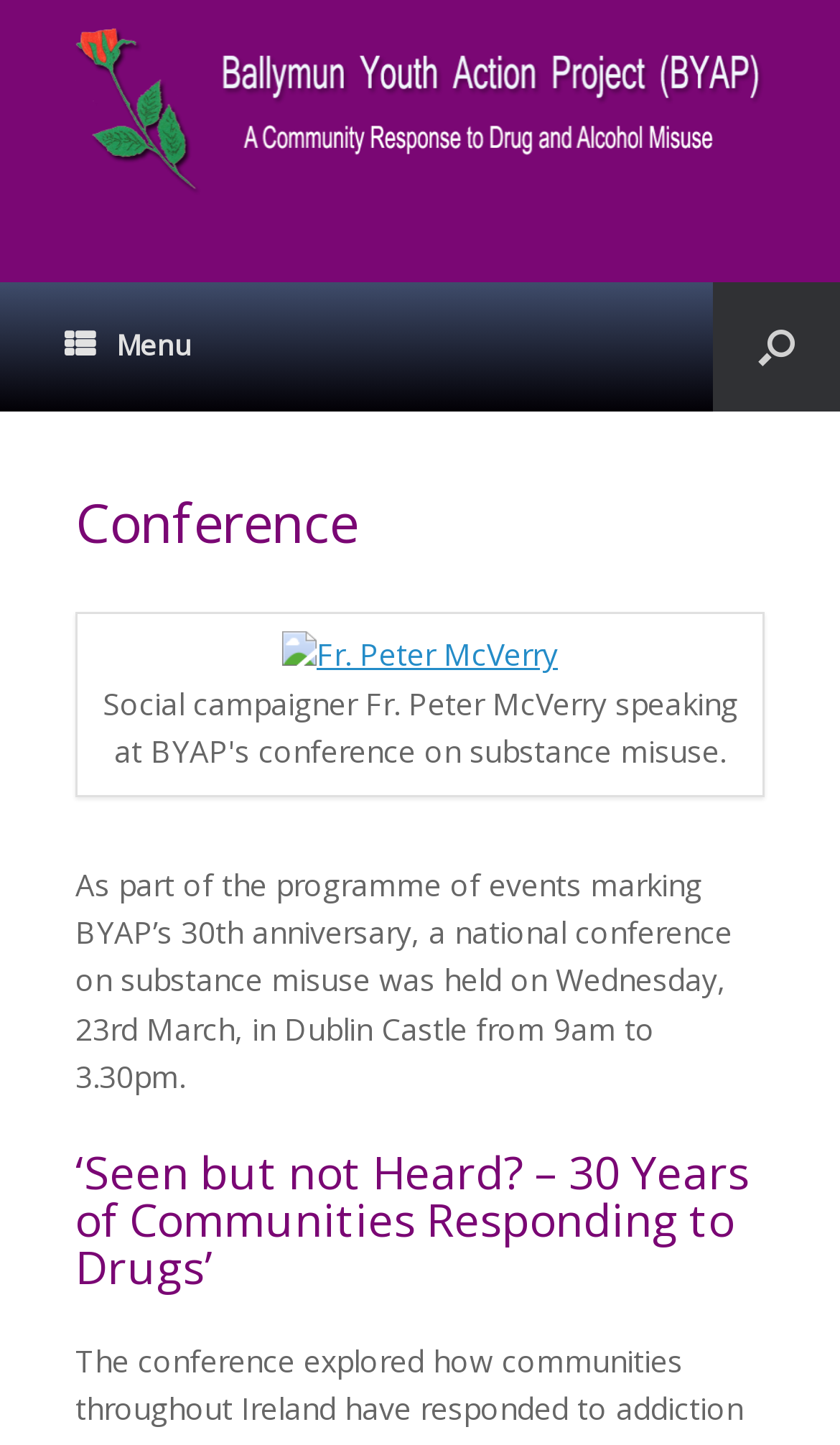What is the title of the conference?
Based on the screenshot, answer the question with a single word or phrase.

‘Seen but not Heard? – 30 Years of Communities Responding to Drugs’